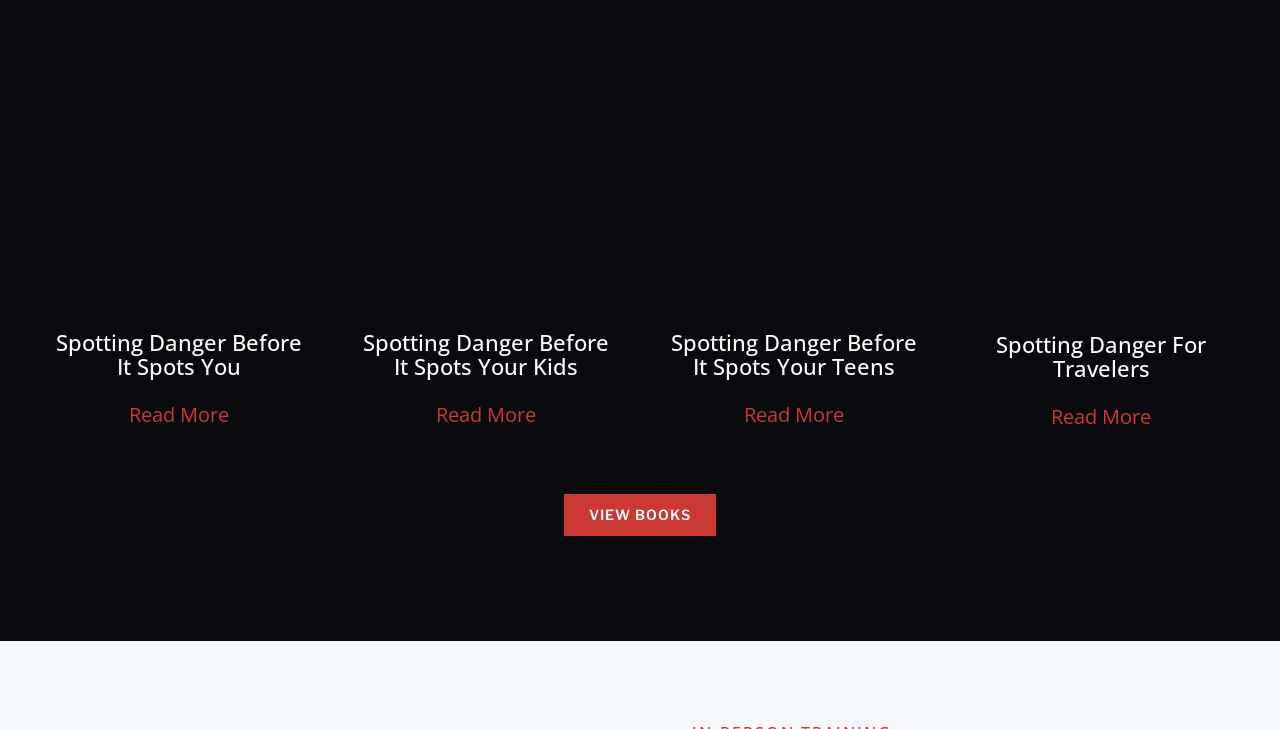Please locate the bounding box coordinates of the element that needs to be clicked to achieve the following instruction: "Read more about spotting danger before it spots your kids". The coordinates should be four float numbers between 0 and 1, i.e., [left, top, right, bottom].

[0.328, 0.538, 0.432, 0.599]